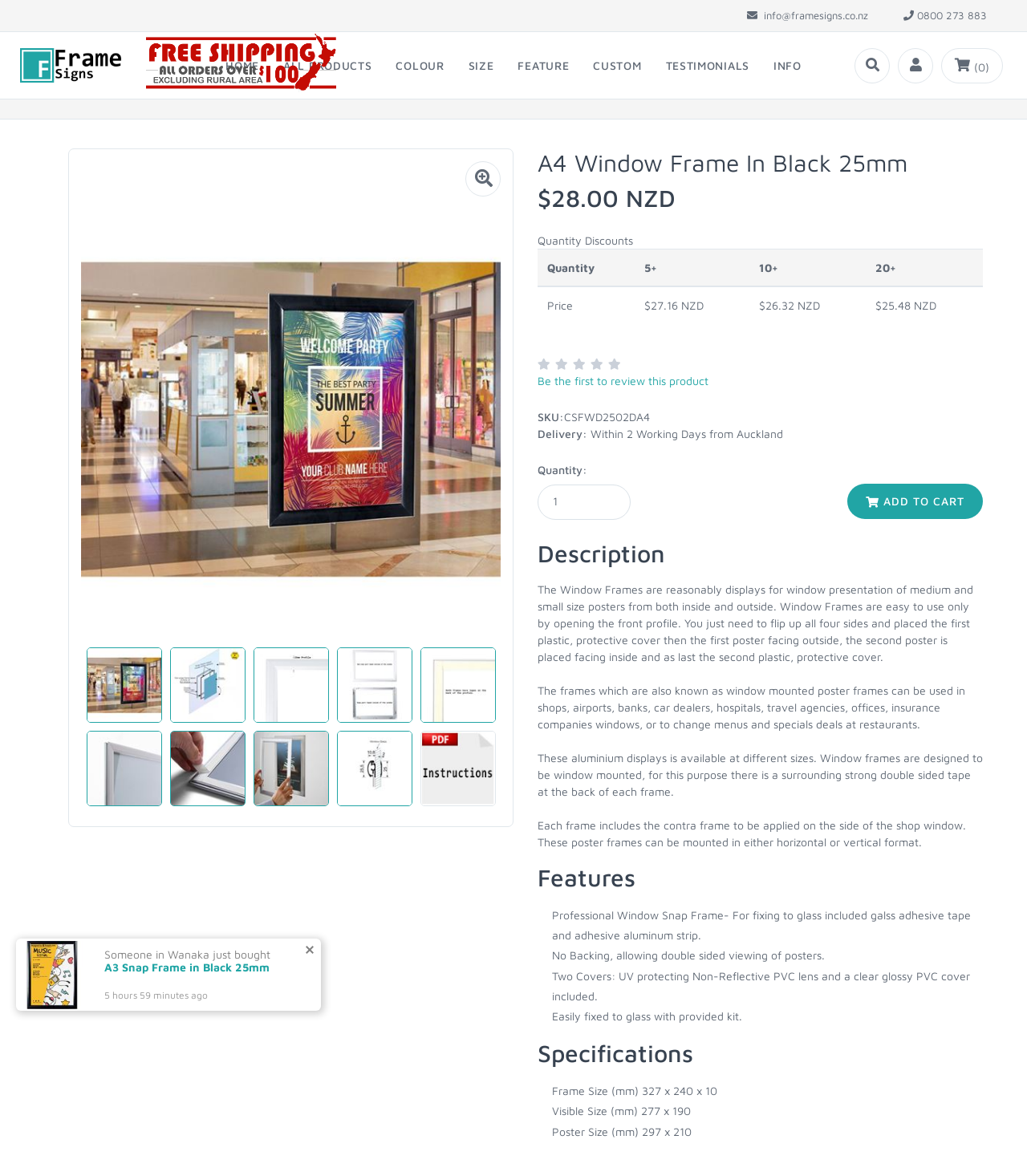Reply to the question with a single word or phrase:
Can the frame be mounted in either horizontal or vertical format?

Yes